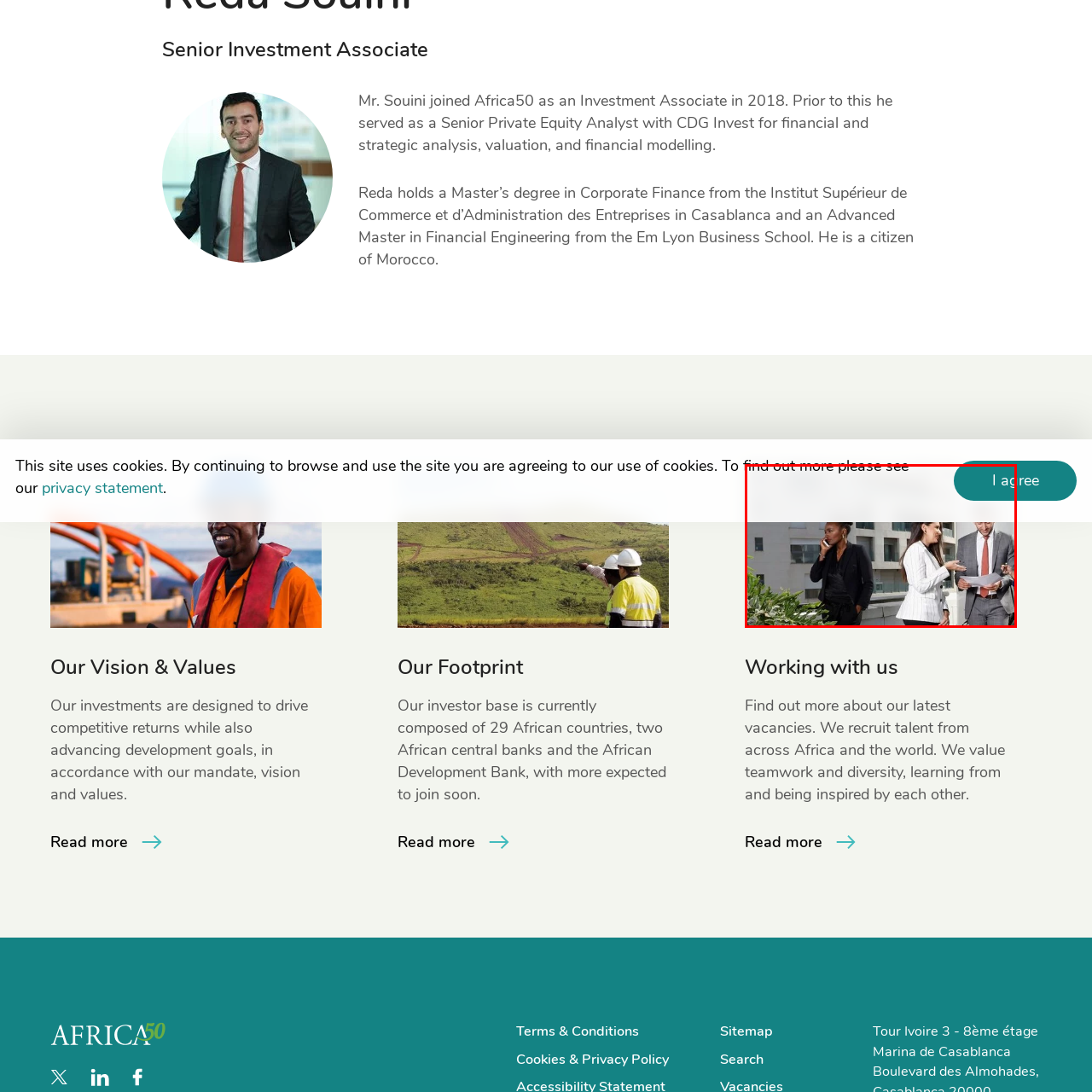Inspect the area marked by the red box and provide a short answer to the question: What is the person in black doing?

On the phone